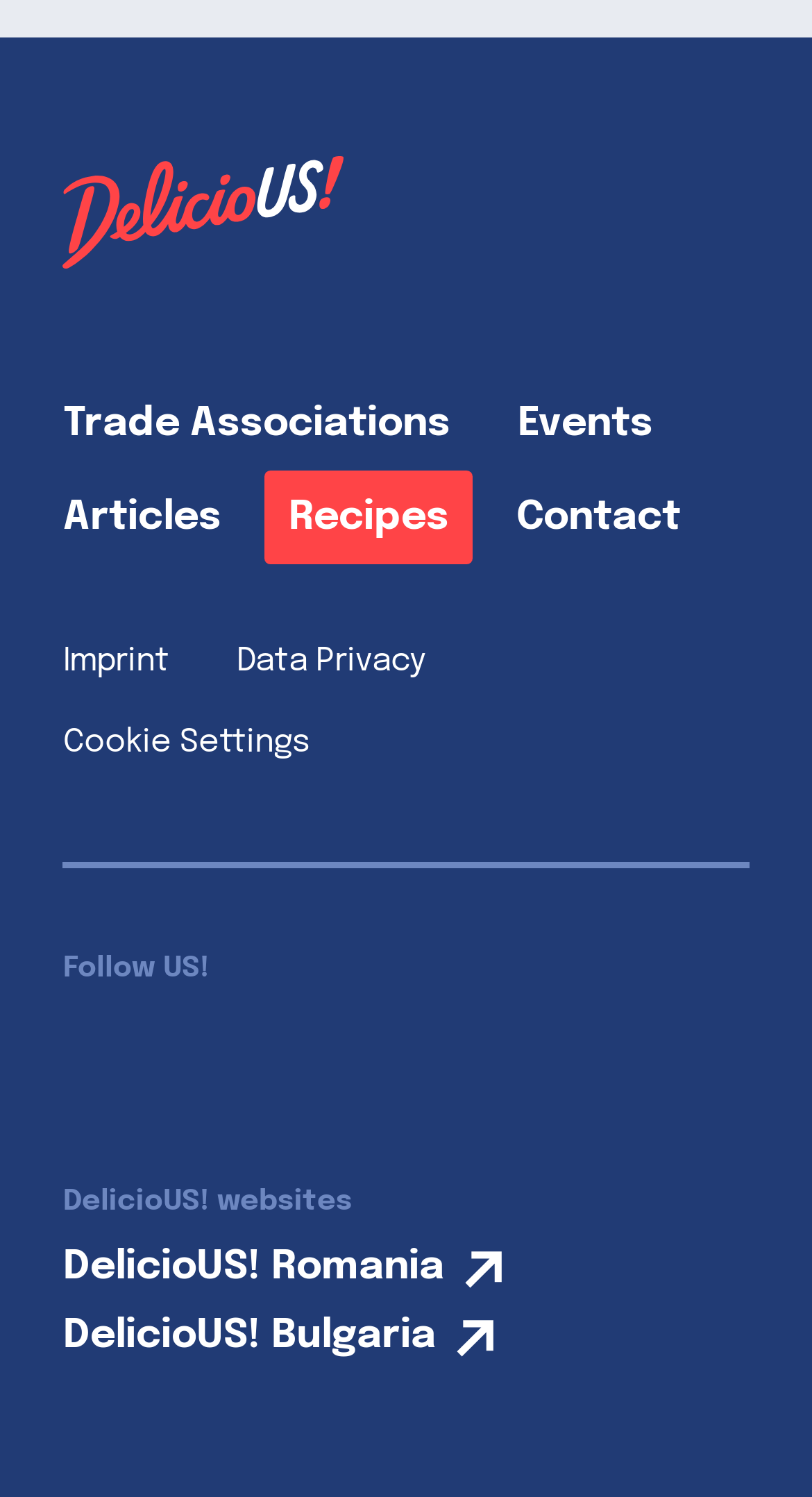Provide your answer in a single word or phrase: 
How many DelicioUS! websites are listed?

2